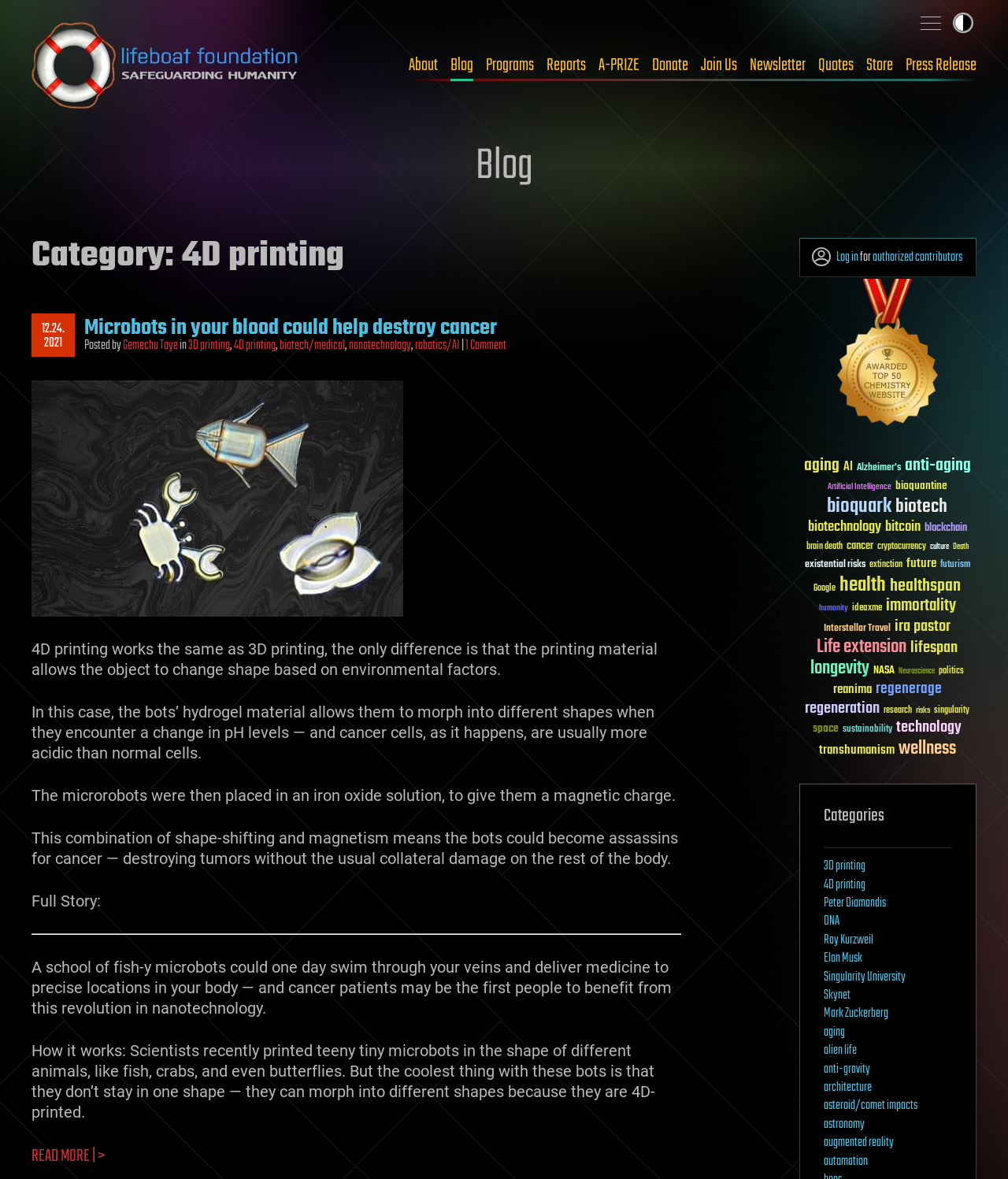What is the purpose of the microrobots?
Using the image provided, answer with just one word or phrase.

destroying cancer